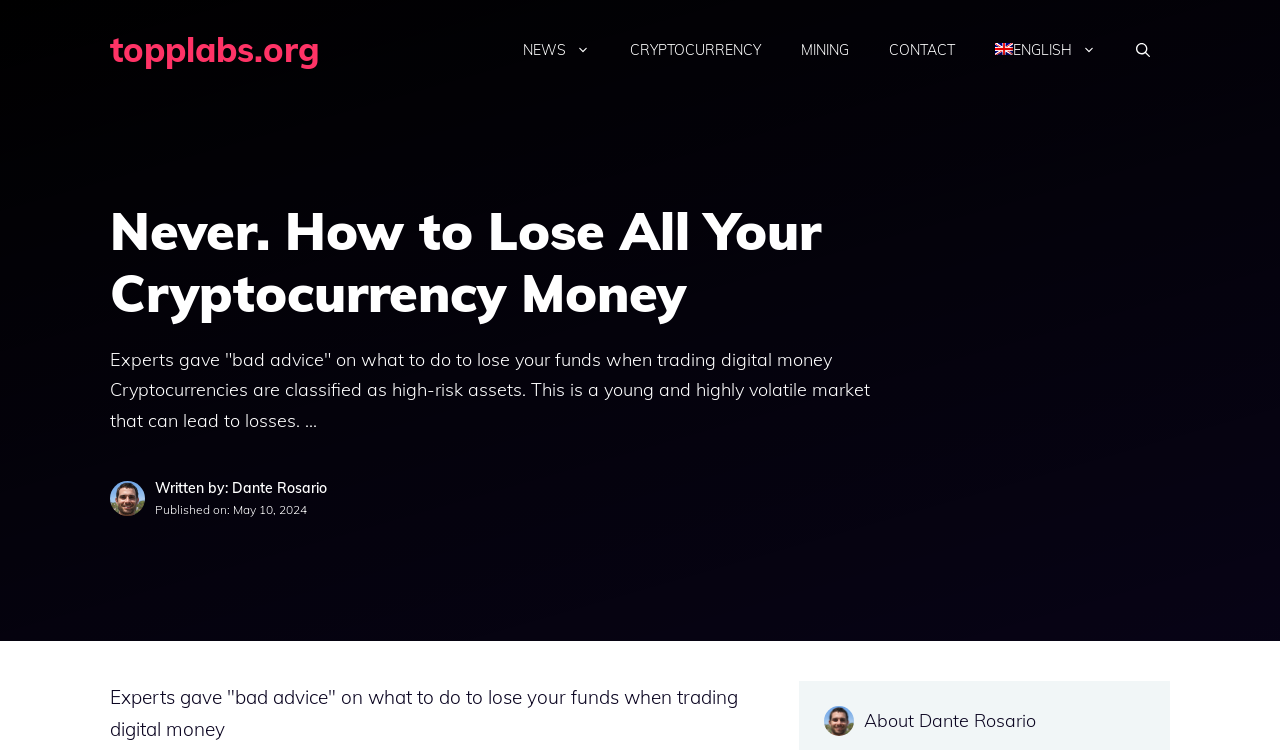Given the element description Distribution Transformers, identify the bounding box coordinates for the UI element on the webpage screenshot. The format should be (top-left x, top-left y, bottom-right x, bottom-right y), with values between 0 and 1.

None